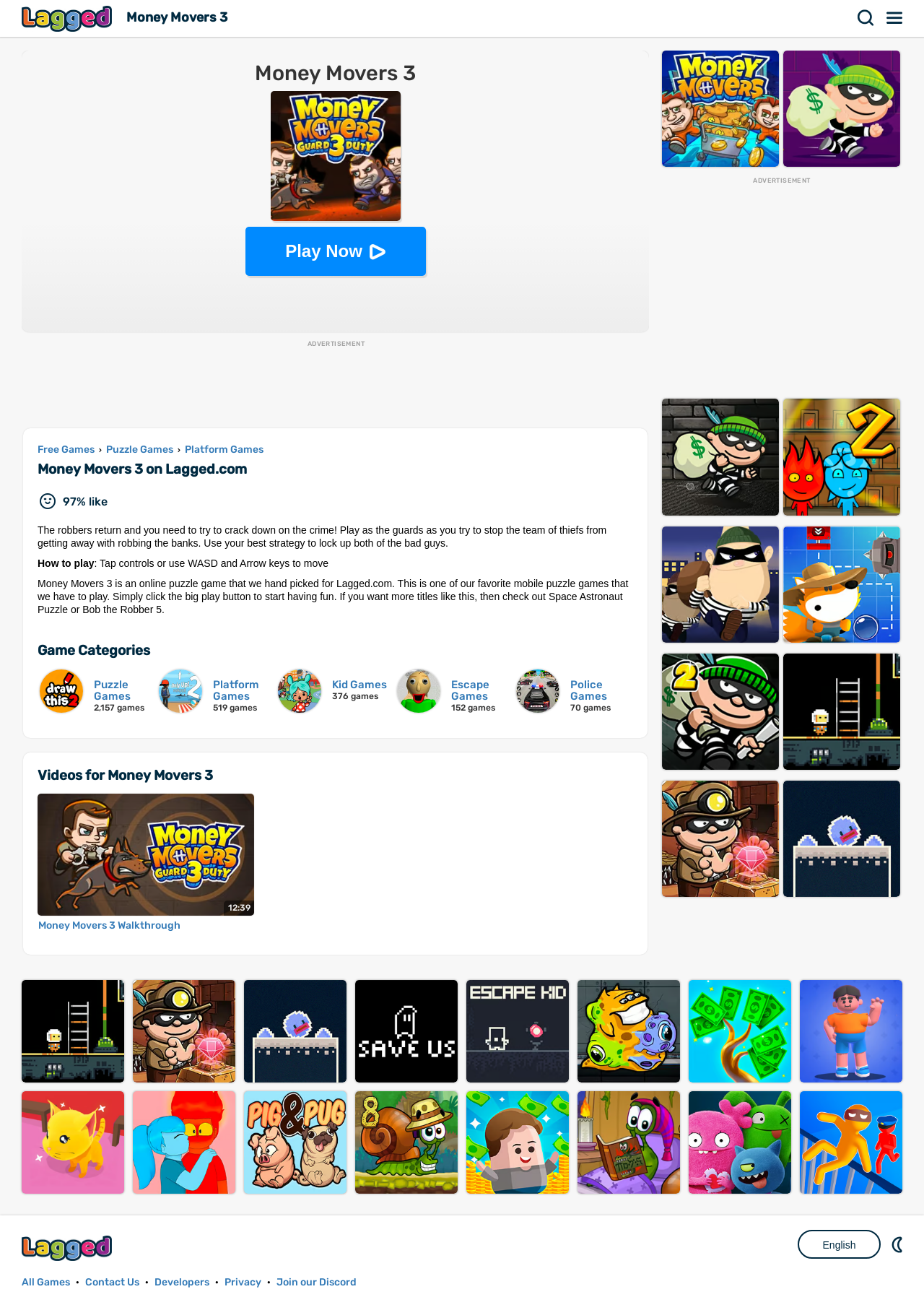How do you control the game?
Provide an in-depth answer to the question, covering all aspects.

The webpage provides instructions on how to play the game, stating 'Tap controls or use WASD and Arrow keys to move', indicating that users can control the game using either tap controls or keyboard inputs.